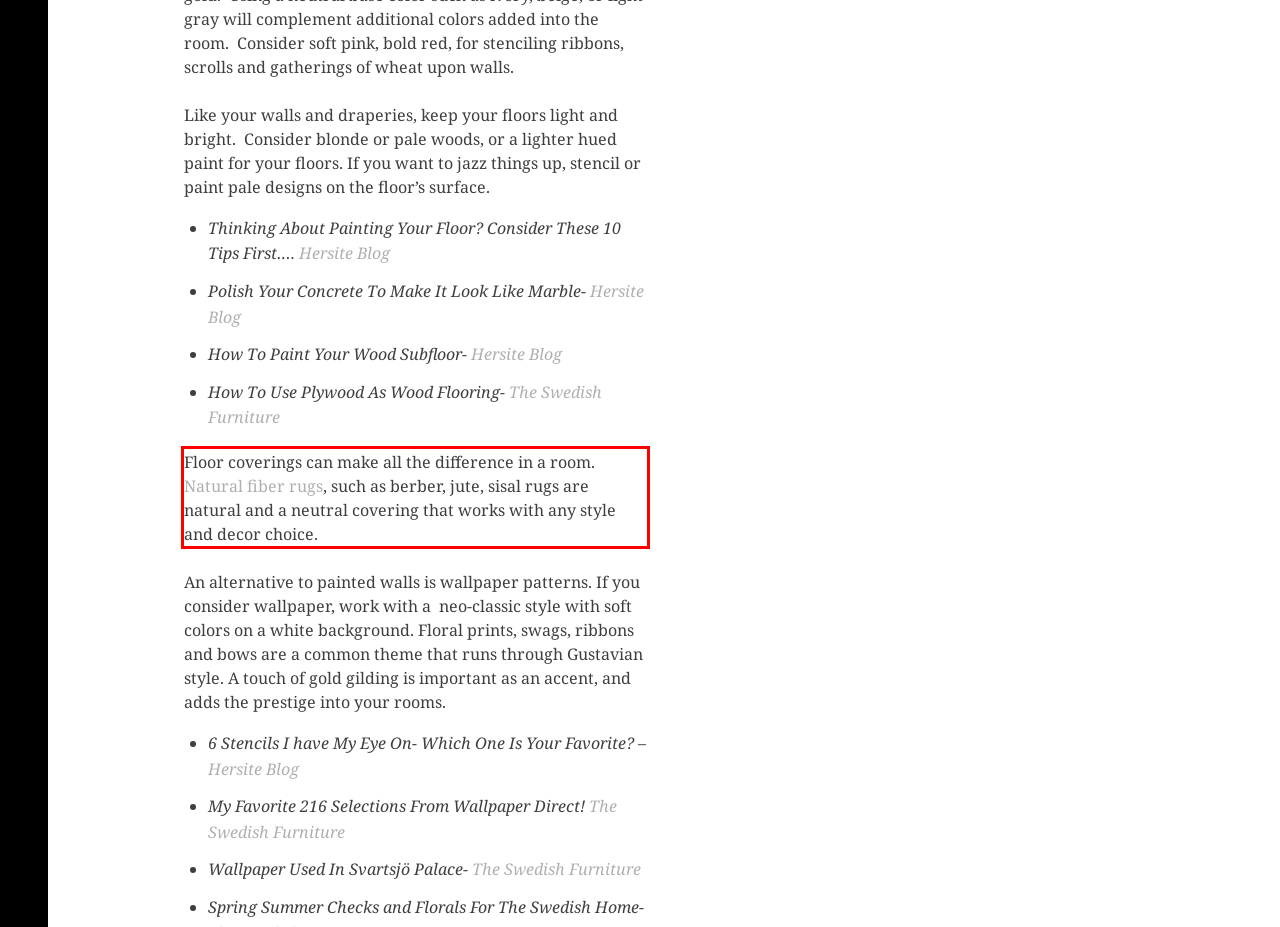There is a UI element on the webpage screenshot marked by a red bounding box. Extract and generate the text content from within this red box.

Floor coverings can make all the difference in a room. Natural fiber rugs, such as berber, jute, sisal rugs are natural and a neutral covering that works with any style and decor choice.